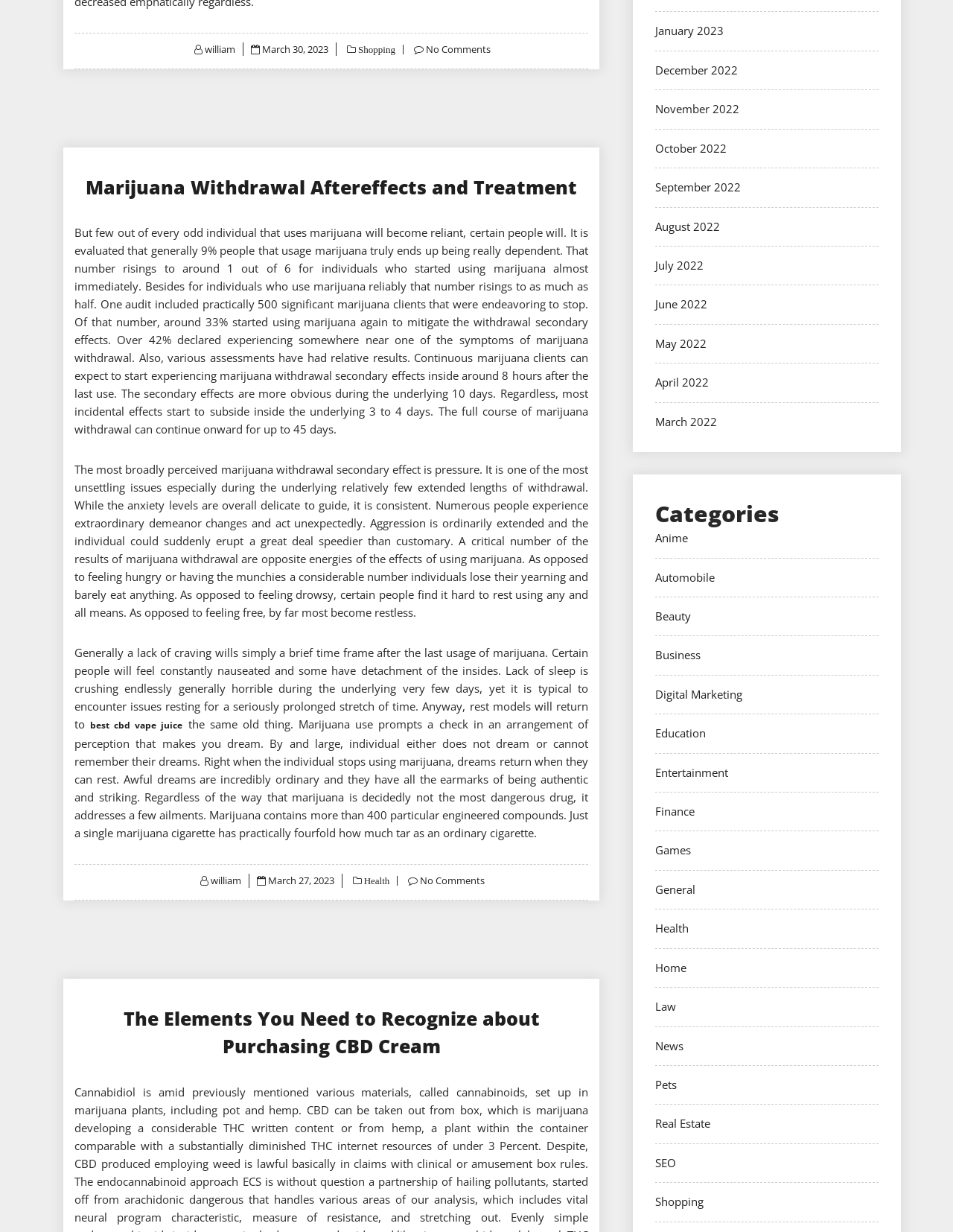Identify the bounding box for the described UI element: "January 2023".

[0.688, 0.019, 0.759, 0.031]